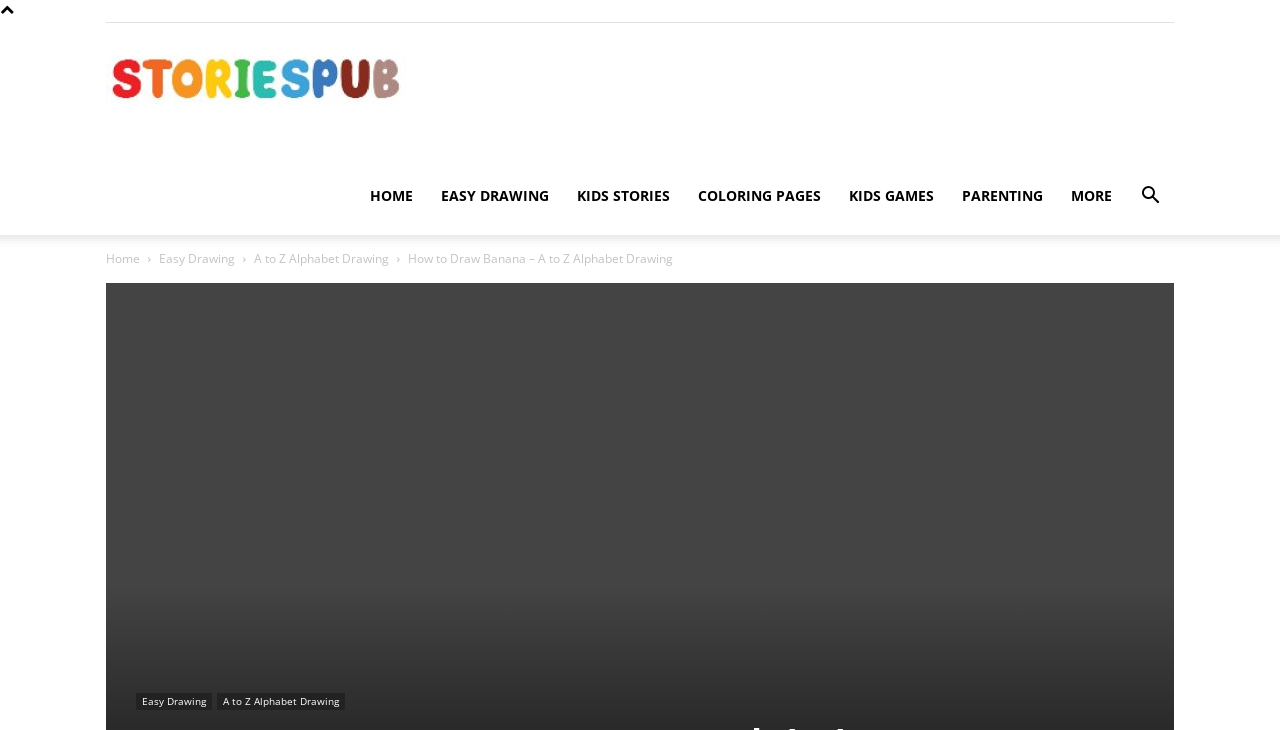Generate the text content of the main headline of the webpage.

How to Draw Banana – A to Z Alphabet Drawing